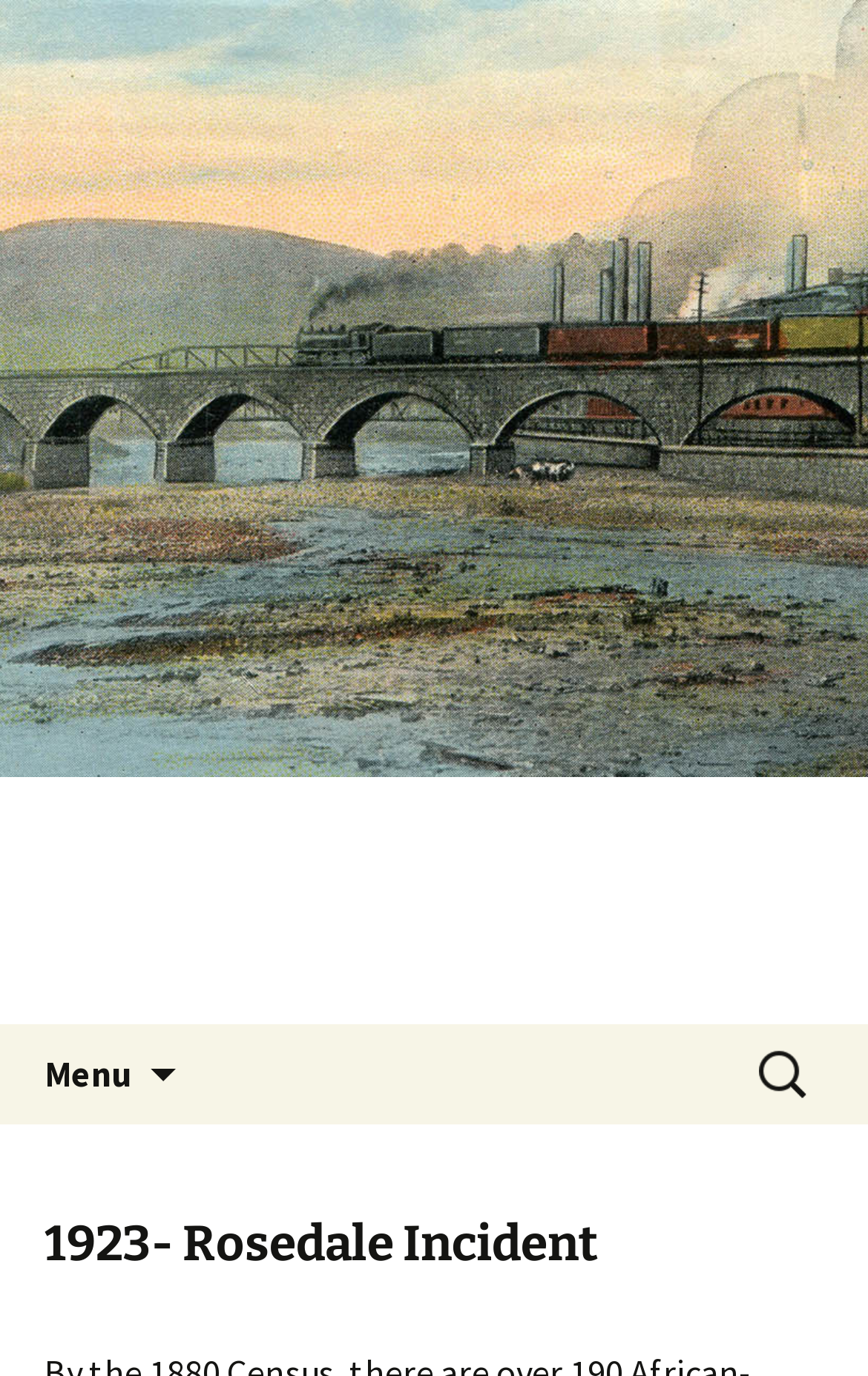Please find and give the text of the main heading on the webpage.

Cambria Memory Project